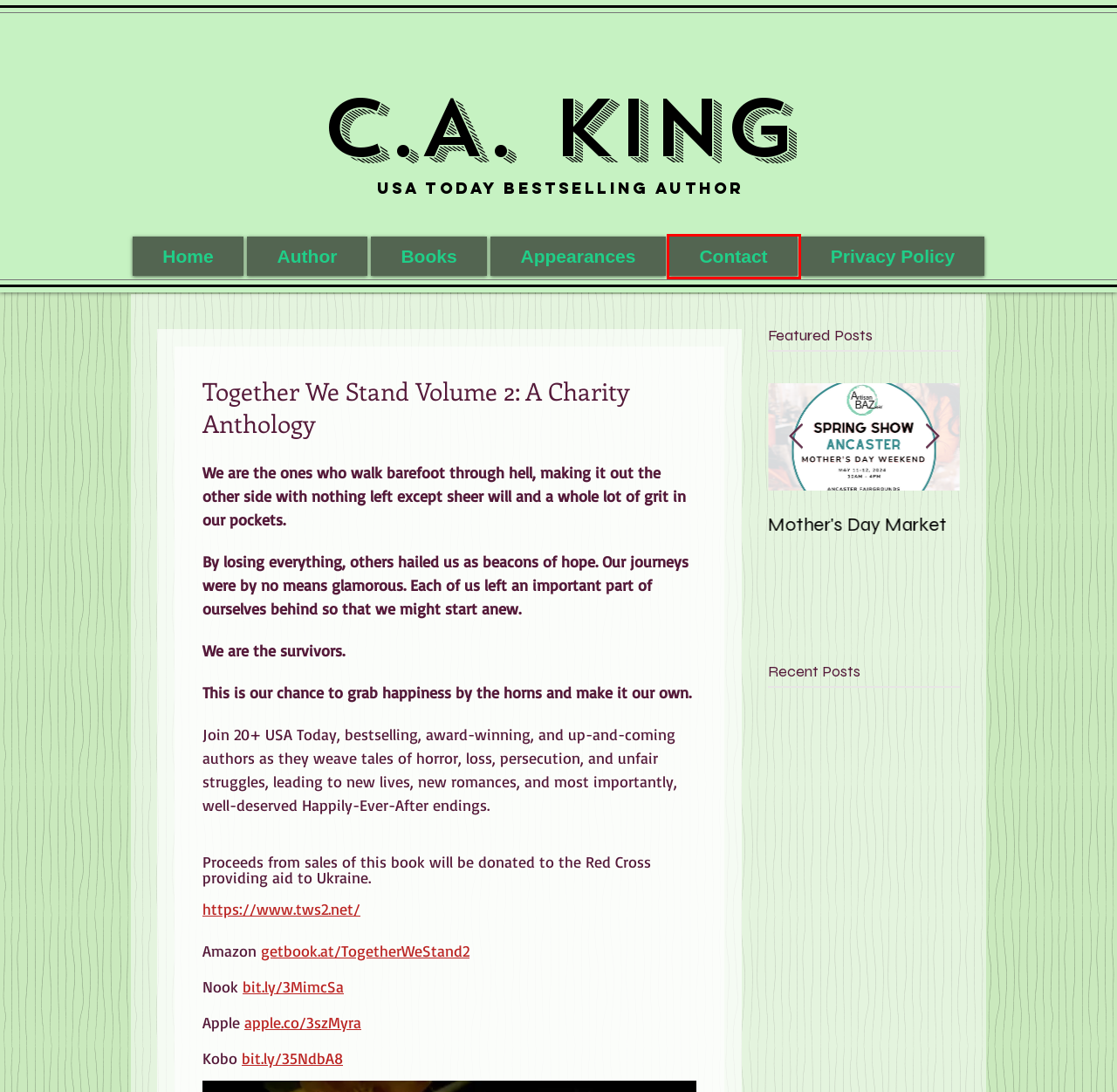Look at the screenshot of a webpage where a red rectangle bounding box is present. Choose the webpage description that best describes the new webpage after clicking the element inside the red bounding box. Here are the candidates:
A. Privacy Policy | portalprophecies
B. Fantasy Book Series, The Portal Prophecies
C. Home | C.A. King, Fantasy & Paranormal Author
D. Contact | portalprophecies
E. Ancaster After Dark
F. HOME | Together We Stand 2
G. Author | portalprophecies
H. Orangeville Christmas Village

D